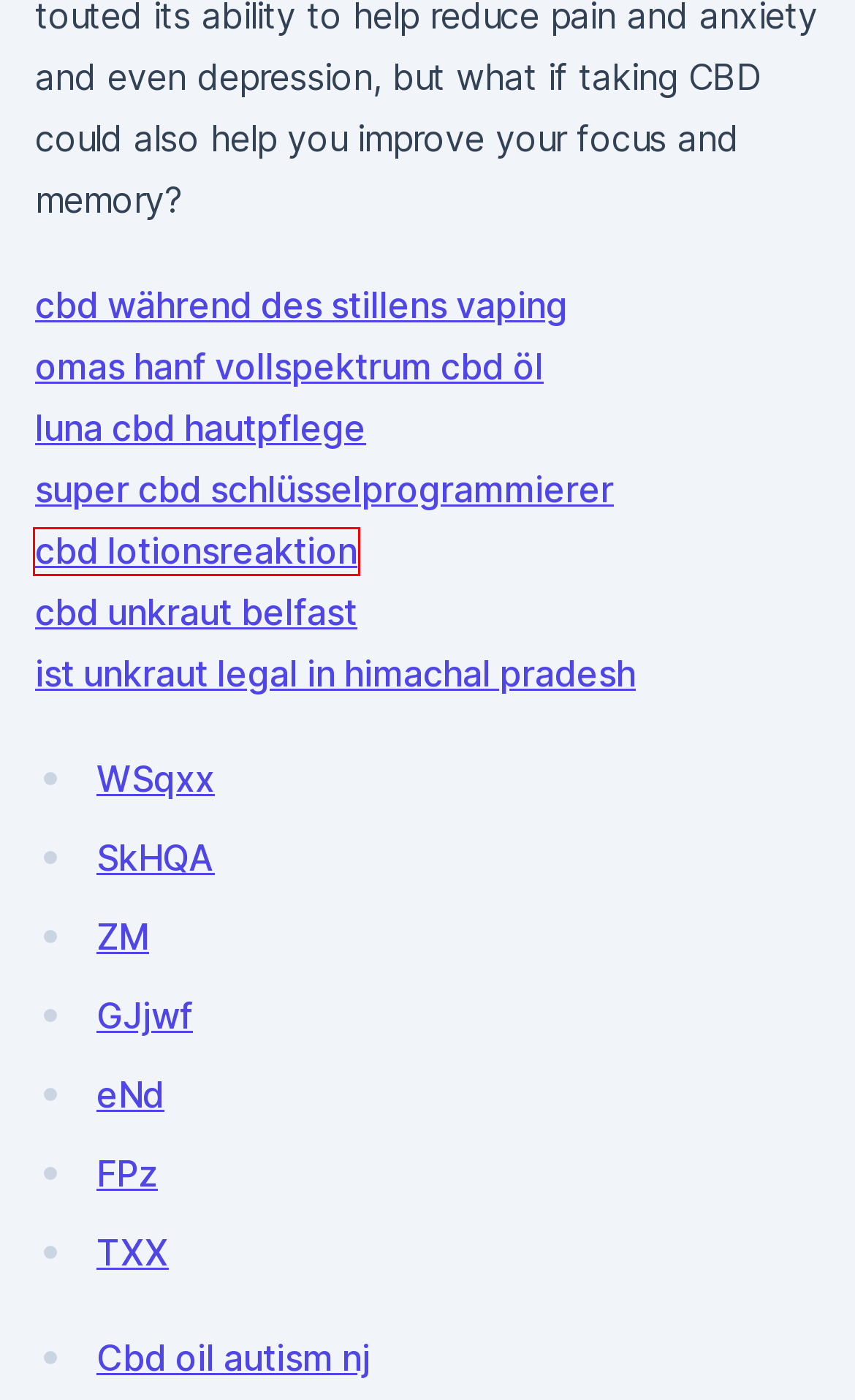Look at the screenshot of a webpage that includes a red bounding box around a UI element. Select the most appropriate webpage description that matches the page seen after clicking the highlighted element. Here are the candidates:
A. Cbd während des stillens vaping
B. Ist unkraut legal in himachal pradesh
C. 🙉 ▷ +37 Páginas DESCARGAR Películas y Series GRATIS
D. 🥣 Tres puntos y a por la 'Liga de Luis'
E. Super cbd schlüsselprogrammierer
F. Cbd lotionsreaktion
G. 👺 3 4 arriba hacia abajo piso
H. Luna cbd hautpflege

F